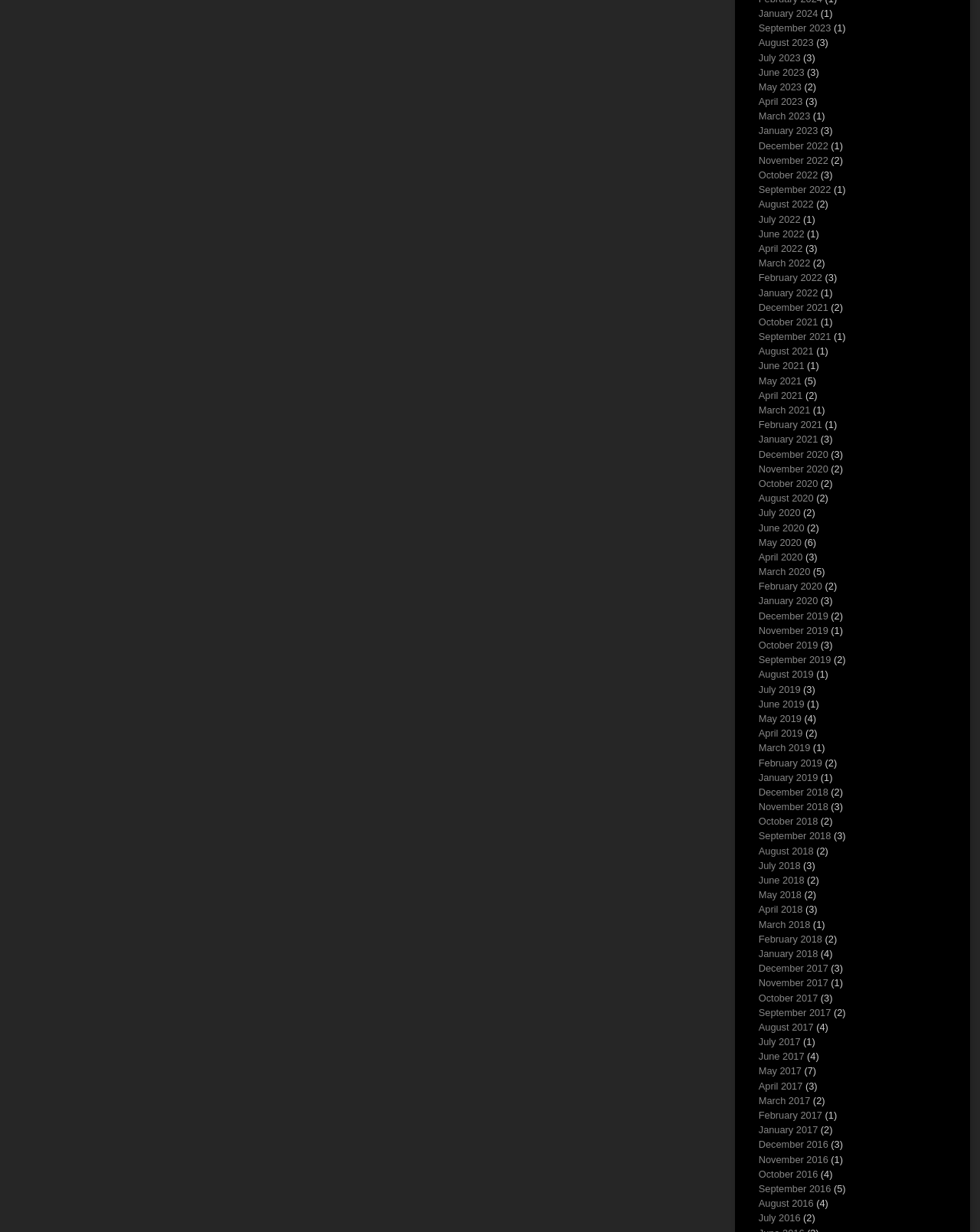Highlight the bounding box coordinates of the element you need to click to perform the following instruction: "View September 2023."

[0.774, 0.018, 0.848, 0.027]